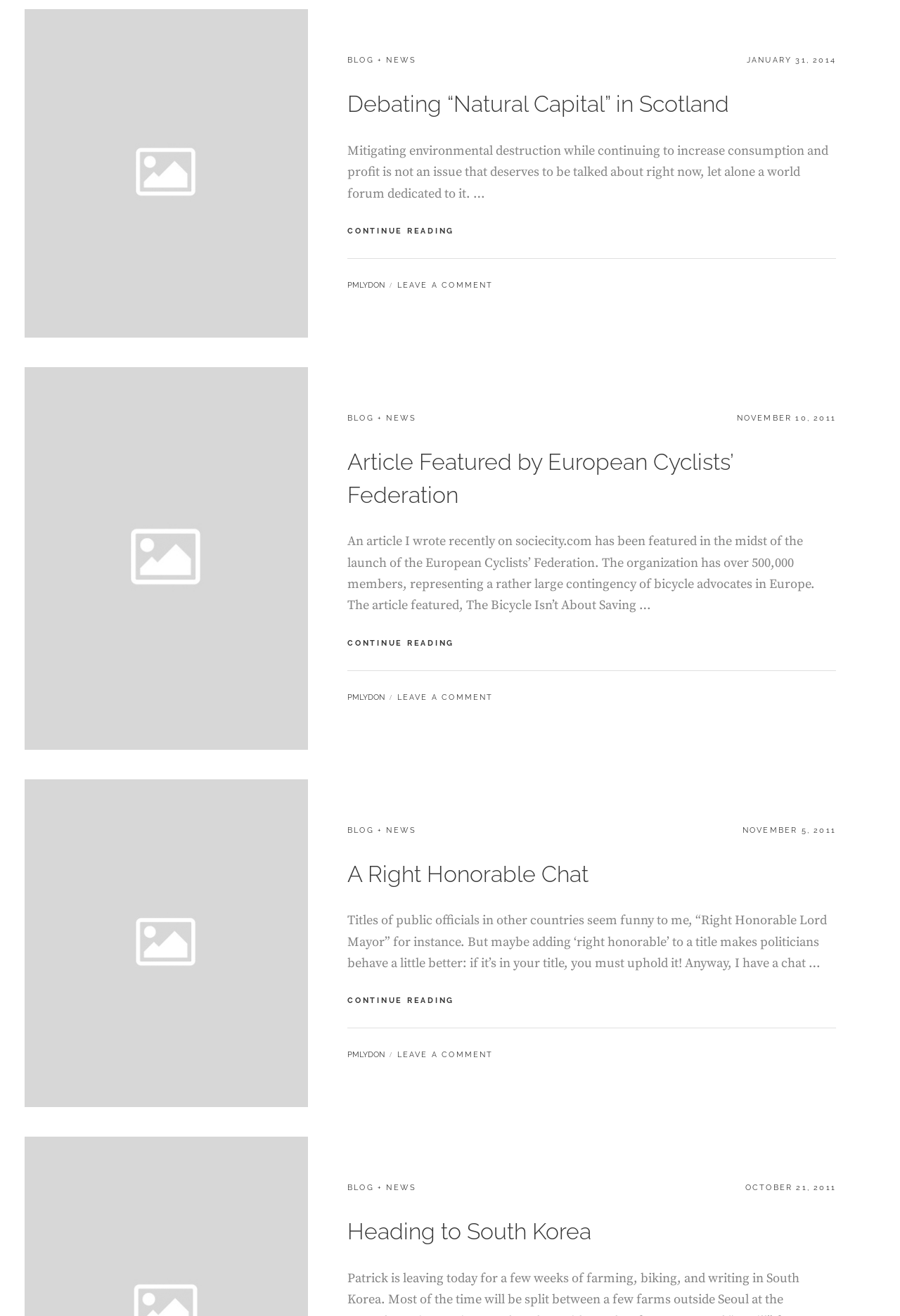Determine the coordinates of the bounding box for the clickable area needed to execute this instruction: "Check post 'Heading to South Korea'".

[0.386, 0.924, 0.925, 0.949]